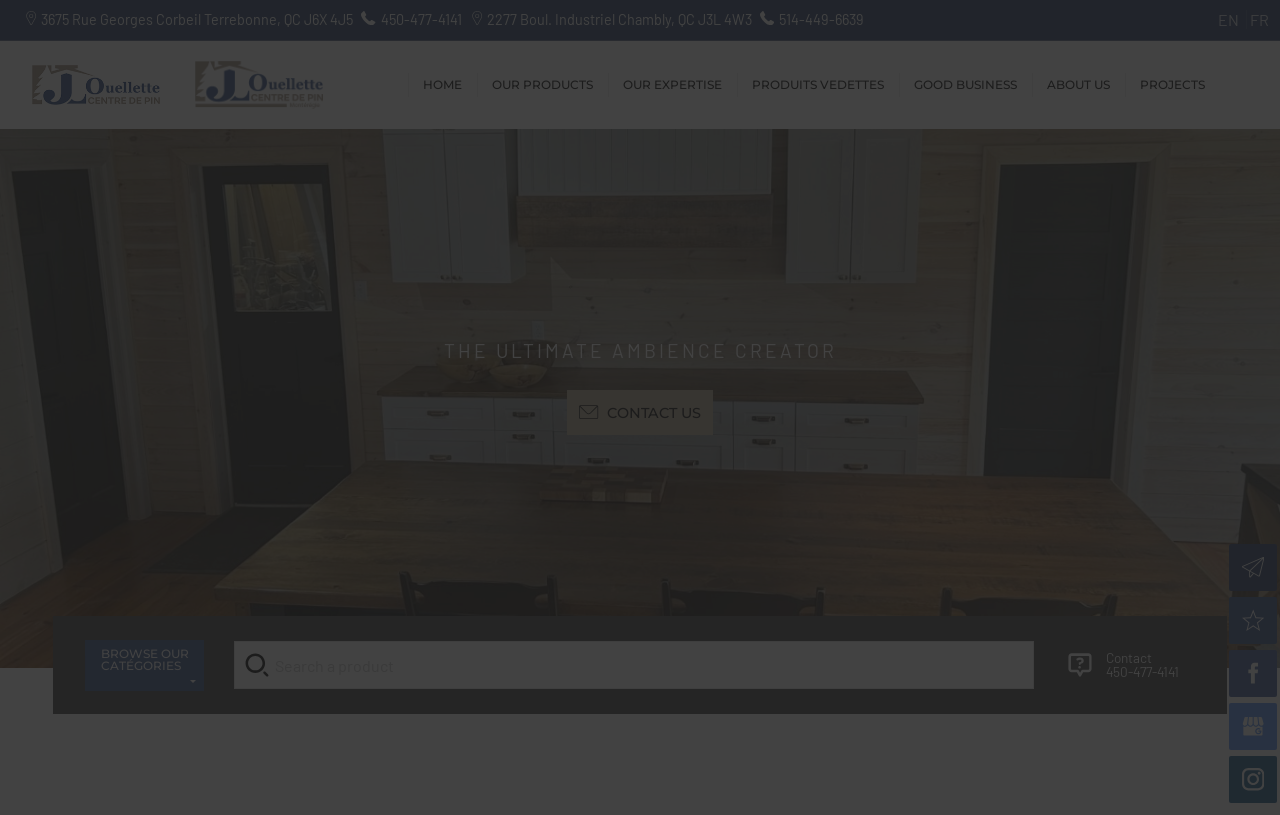Indicate the bounding box coordinates of the clickable region to achieve the following instruction: "Browse our categories."

[0.067, 0.785, 0.16, 0.847]